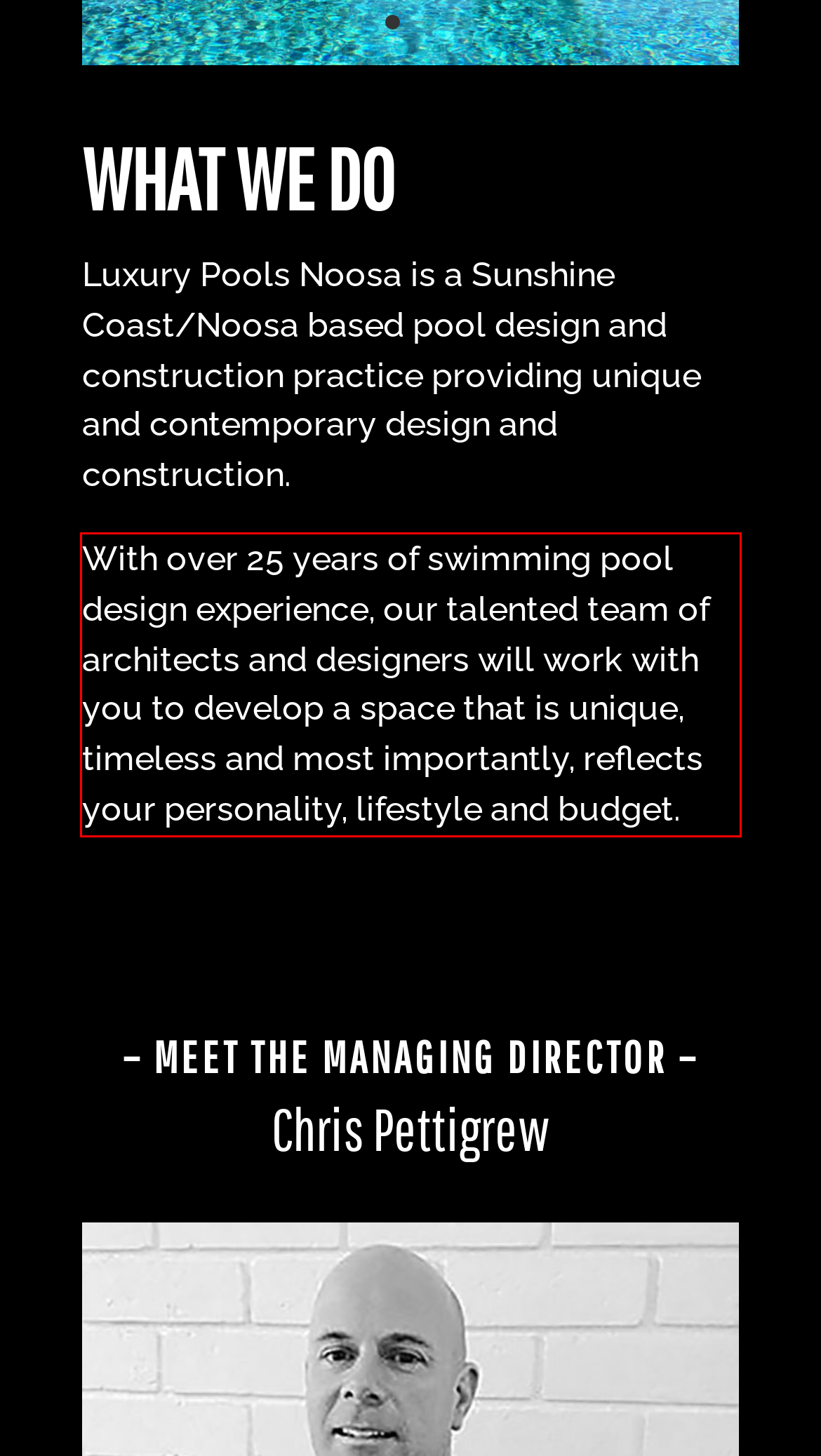Please extract the text content within the red bounding box on the webpage screenshot using OCR.

With over 25 years of swimming pool design experience, our talented team of architects and designers will work with you to develop a space that is unique, timeless and most importantly, reflects your personality, lifestyle and budget.